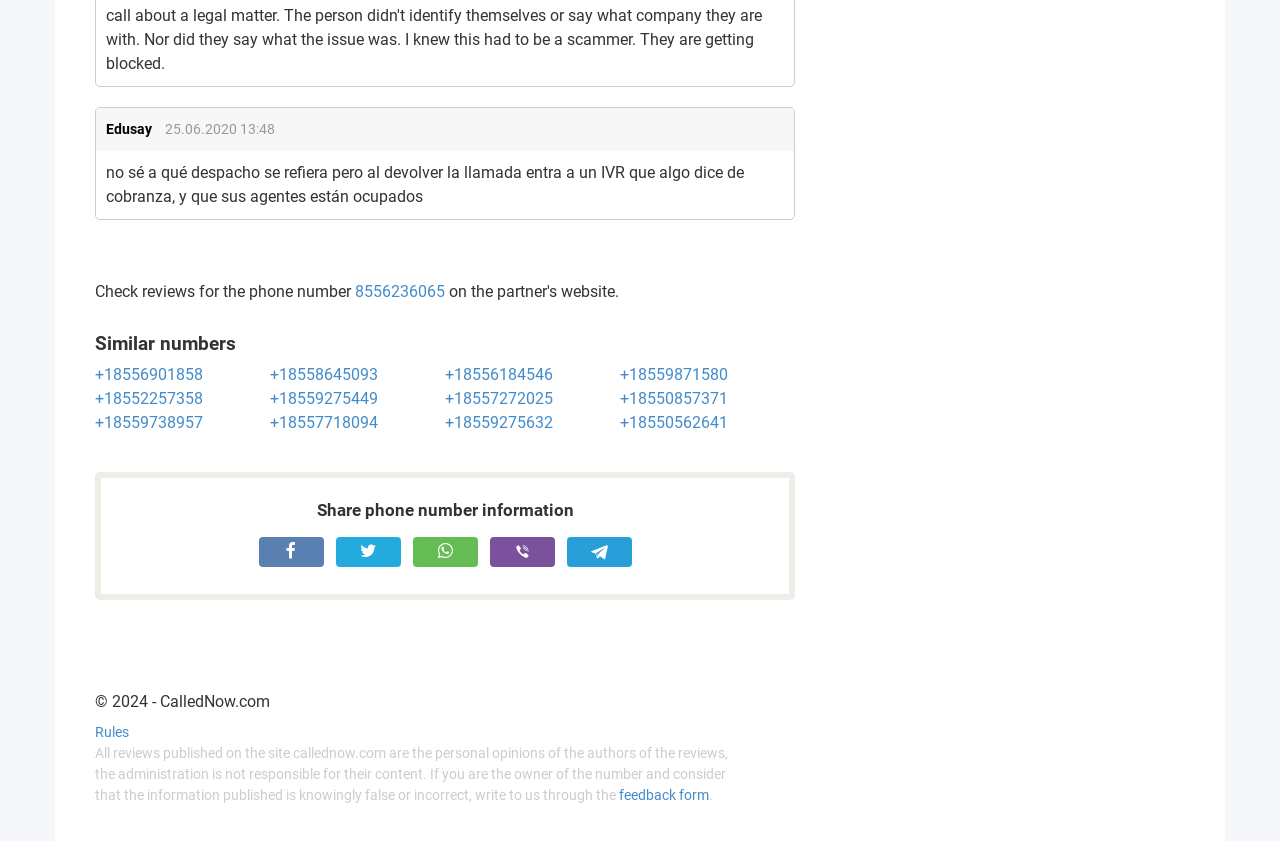Identify the bounding box coordinates of the region I need to click to complete this instruction: "Submit feedback".

[0.484, 0.935, 0.554, 0.954]